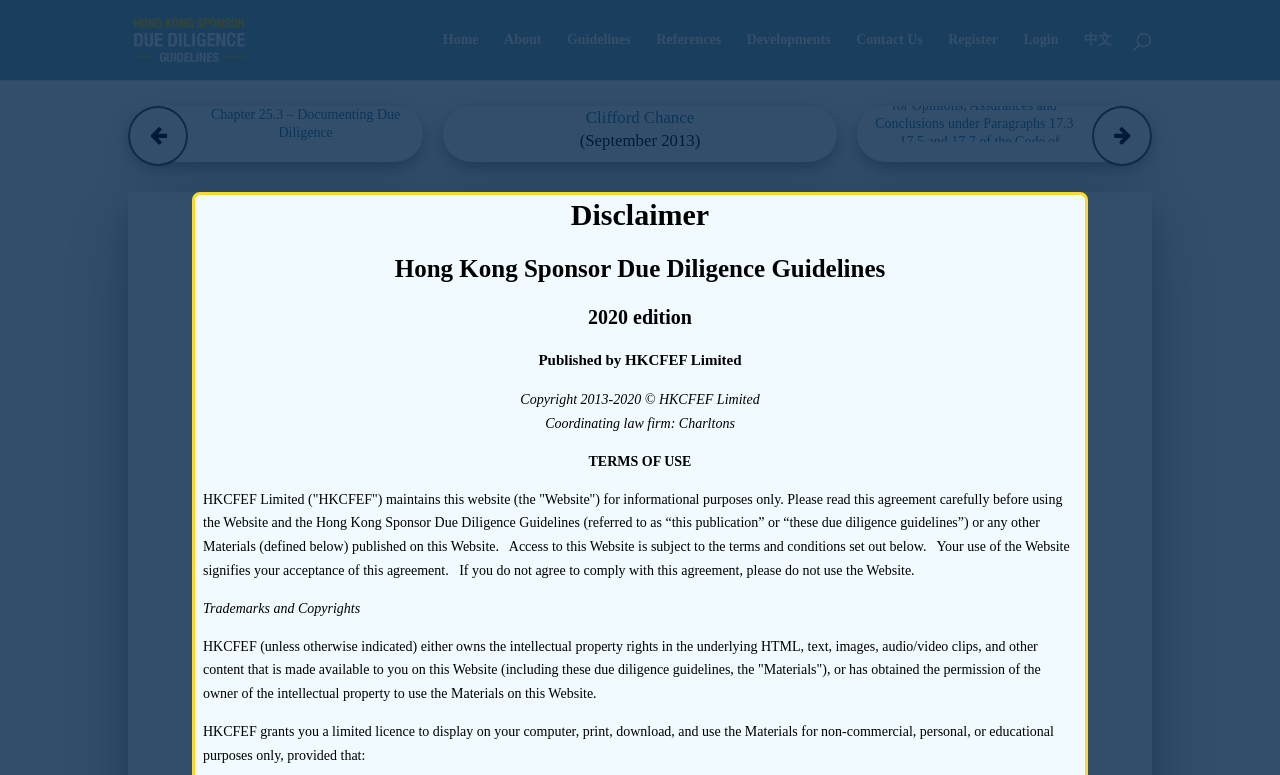Provide your answer in a single word or phrase: 
What is the name of the guidelines?

Hong Kong Sponsor Due Diligence Guidelines